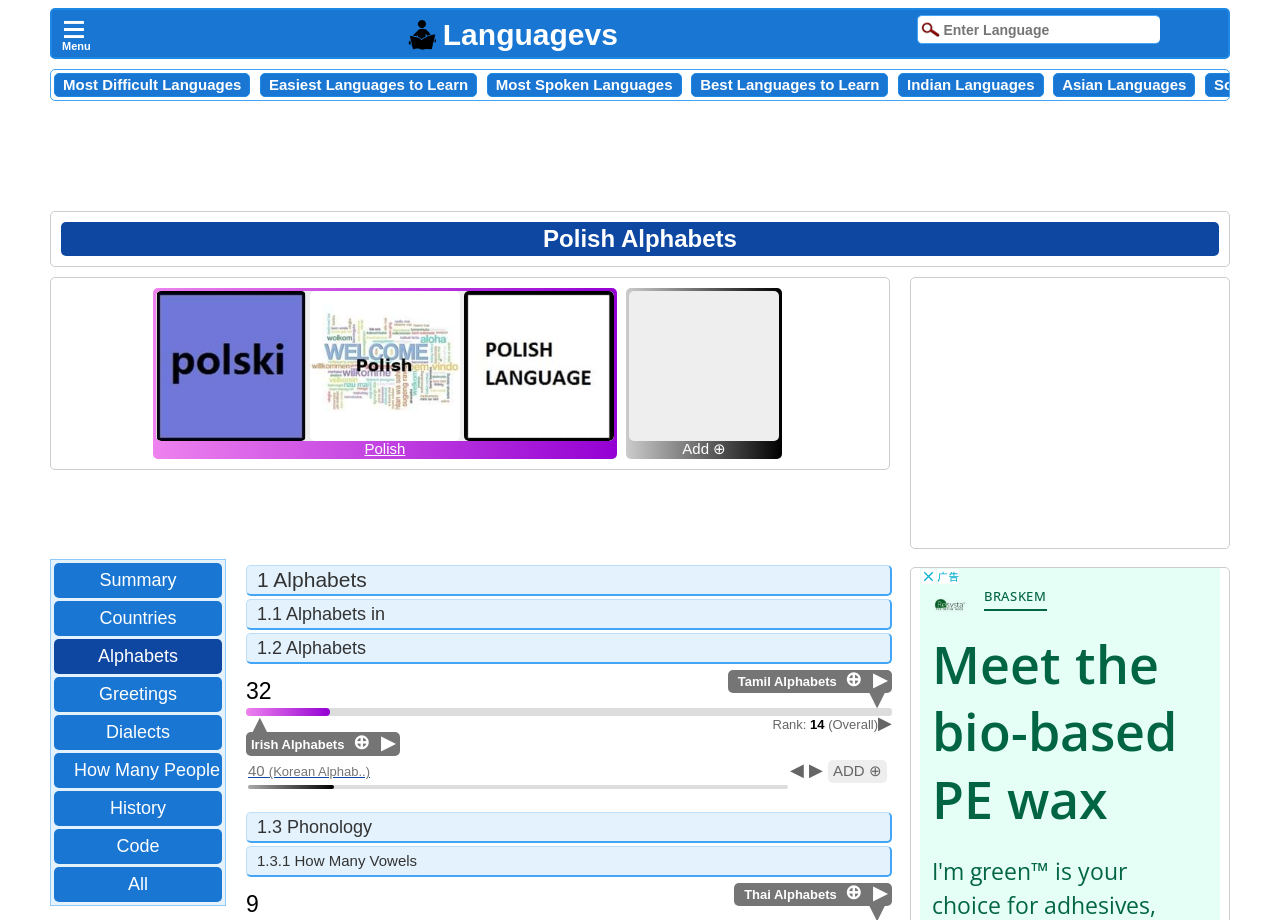Provide your answer in a single word or phrase: 
What is the rank of Polish language in terms of difficulty?

14